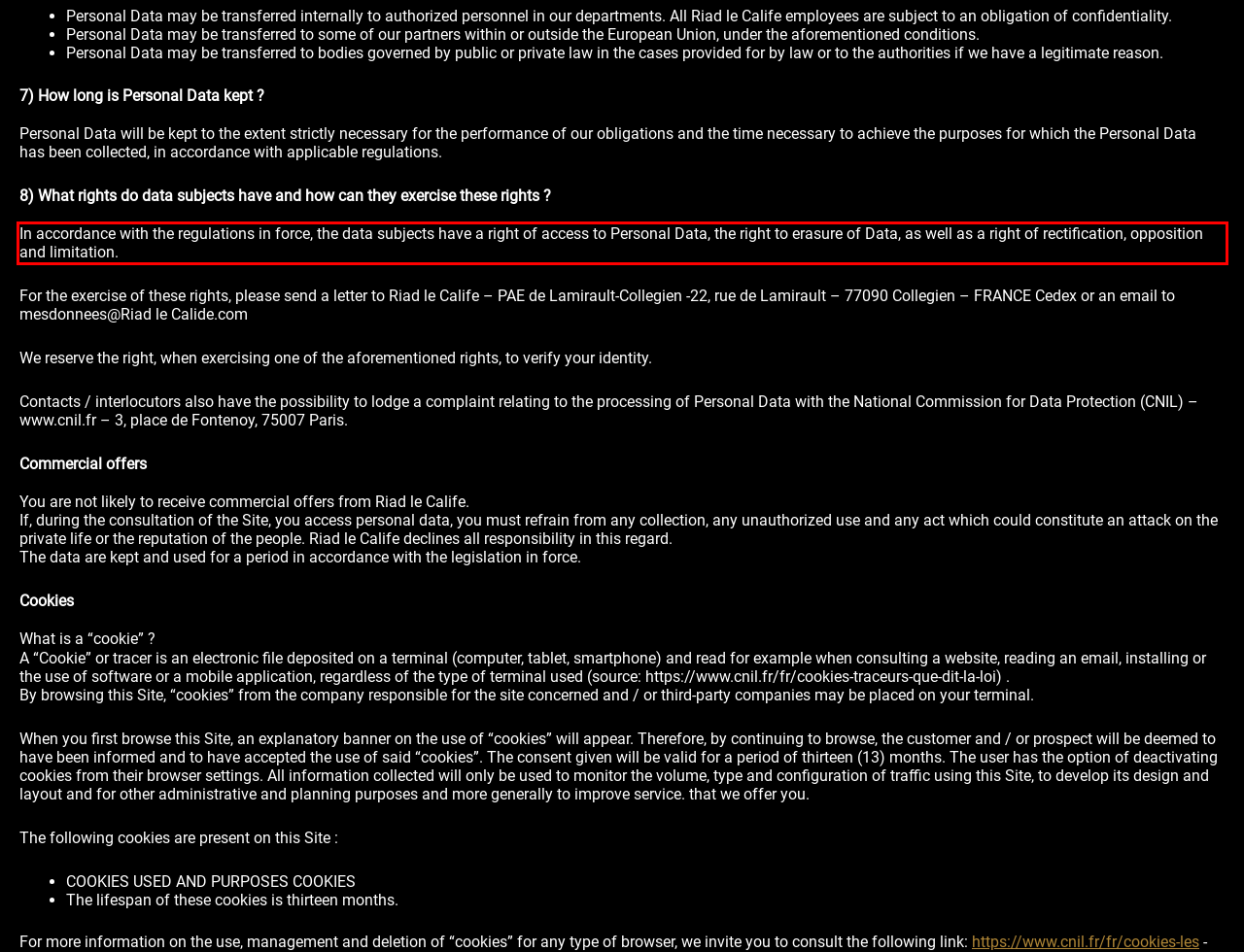Given a webpage screenshot, identify the text inside the red bounding box using OCR and extract it.

In accordance with the regulations in force, the data subjects have a right of access to Personal Data, the right to erasure of Data, as well as a right of rectification, opposition and limitation.